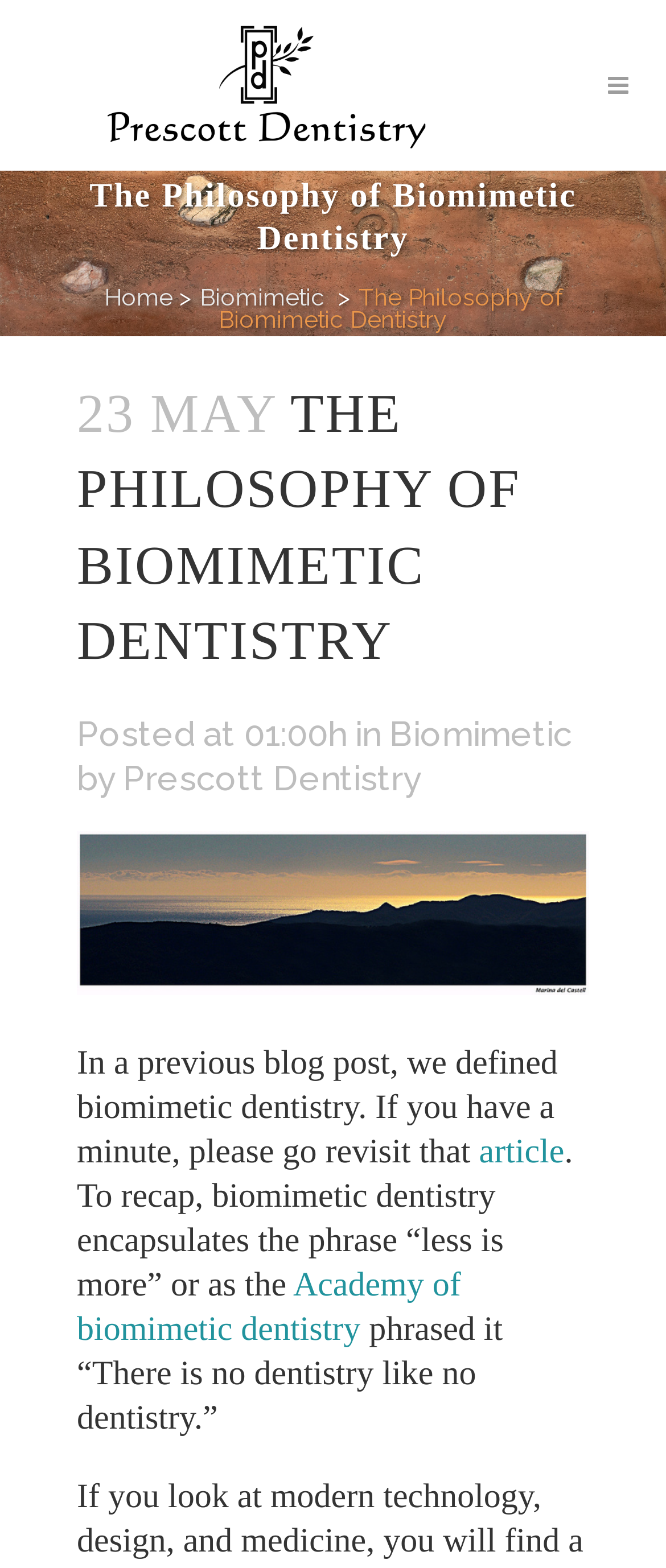Explain in detail what you observe on this webpage.

This webpage is about biomimetic dentistry, with a focus on its philosophy. At the top, there is a logo image on the left side, accompanied by a navigation menu with links to "Home" and "Biomimetic" on the right side. Below the navigation menu, there is a large heading that reads "The Philosophy of Biomimetic Dentistry". 

Underneath the heading, there is a section with a smaller heading that reads "23 MAY THE PHILOSOPHY OF BIOMIMETIC DENTISTRY". This section includes the date and time the article was posted, the category "Biomimetic", and the author "Prescott Dentistry". 

To the right of this section, there is a large image related to the article. Below the image, there is a block of text that summarizes the concept of biomimetic dentistry, which is about working with nature instead of against it to avoid invasive procedures like root canals and crowns. The text also includes links to related articles and the Academy of Biomimetic Dentistry.